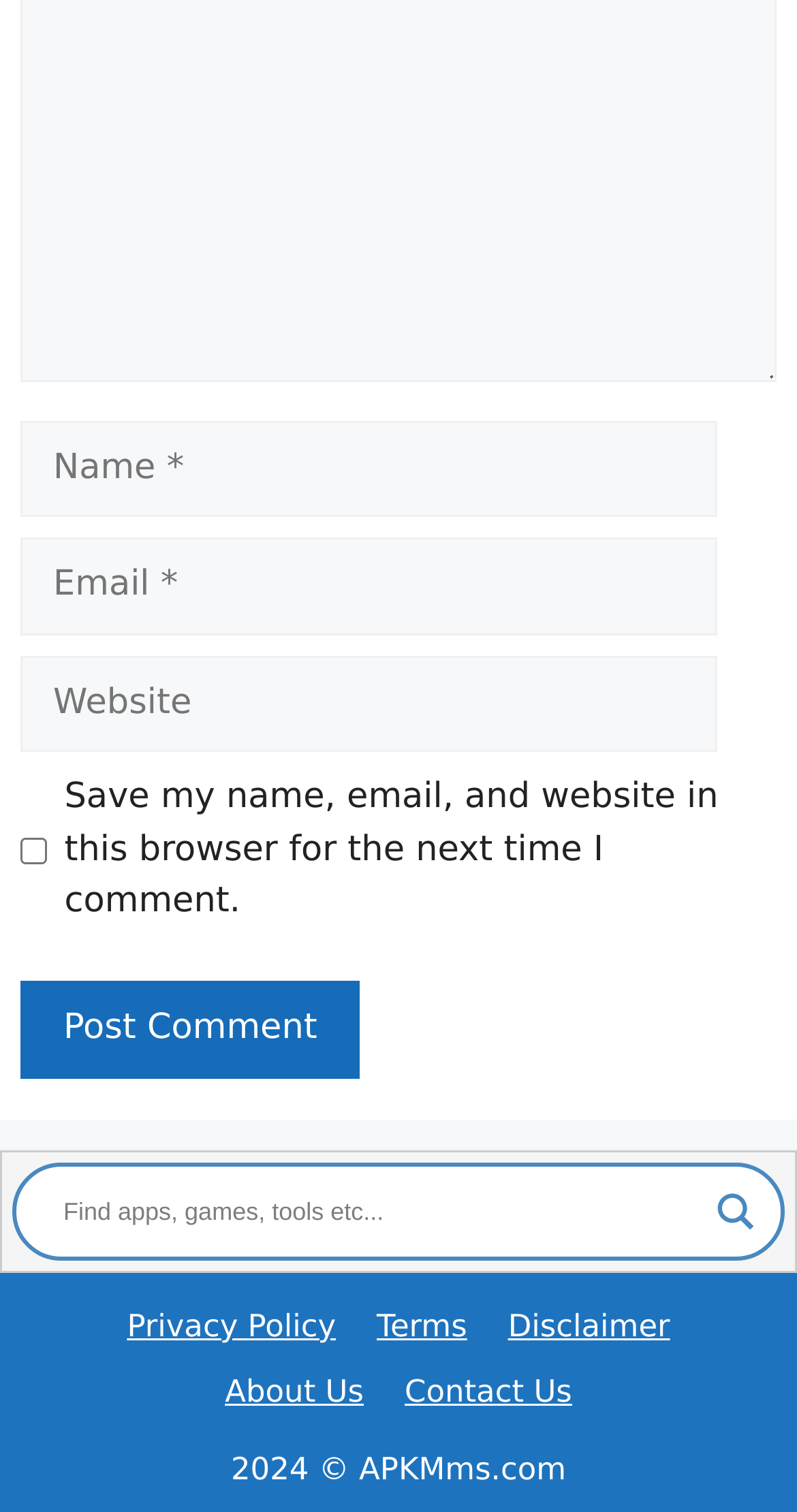Please identify the bounding box coordinates of the region to click in order to complete the task: "Click on 'Size'". The coordinates must be four float numbers between 0 and 1, specified as [left, top, right, bottom].

None